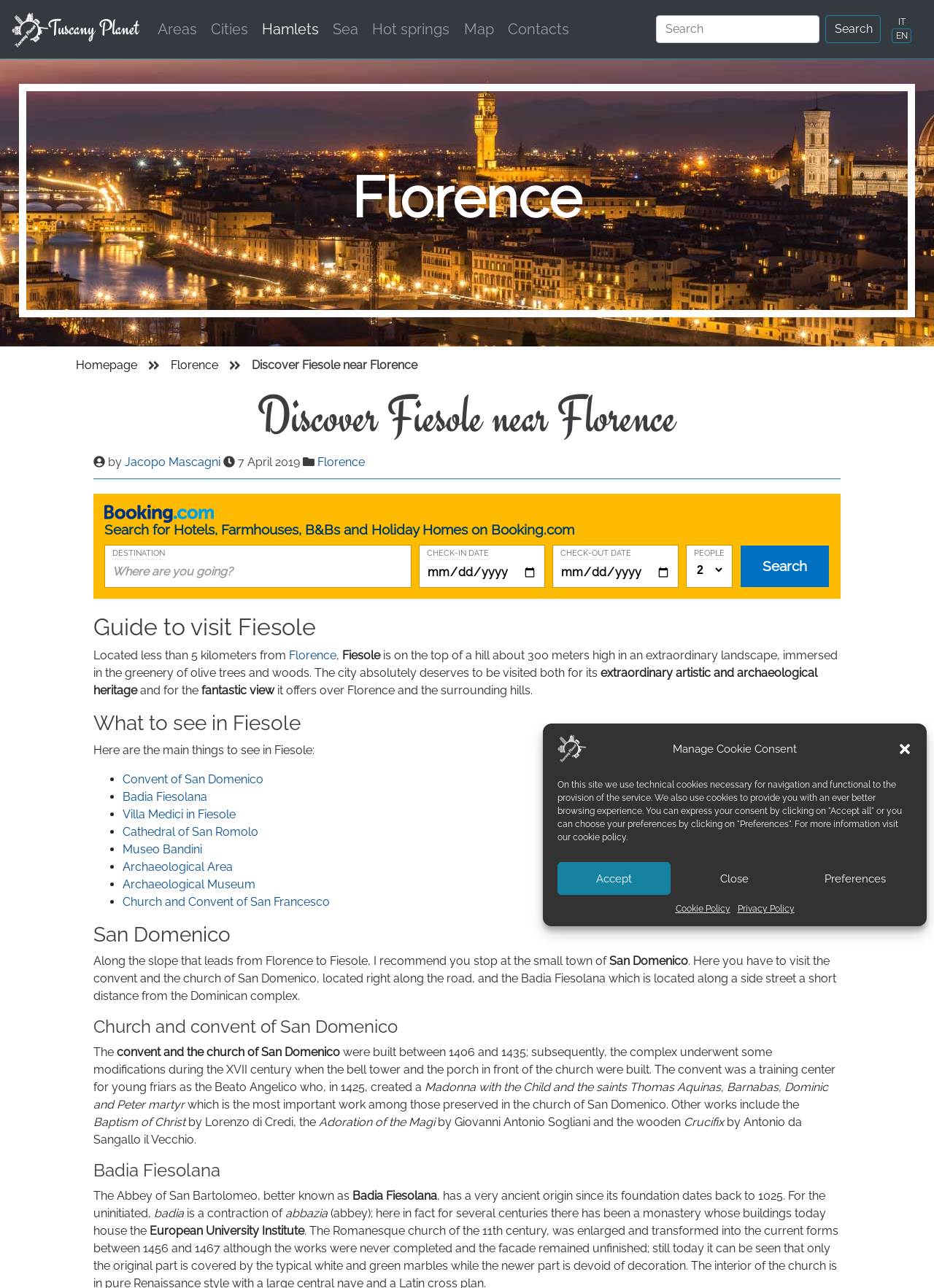What is the language of the webpage?
Using the image, respond with a single word or phrase.

Italian and English